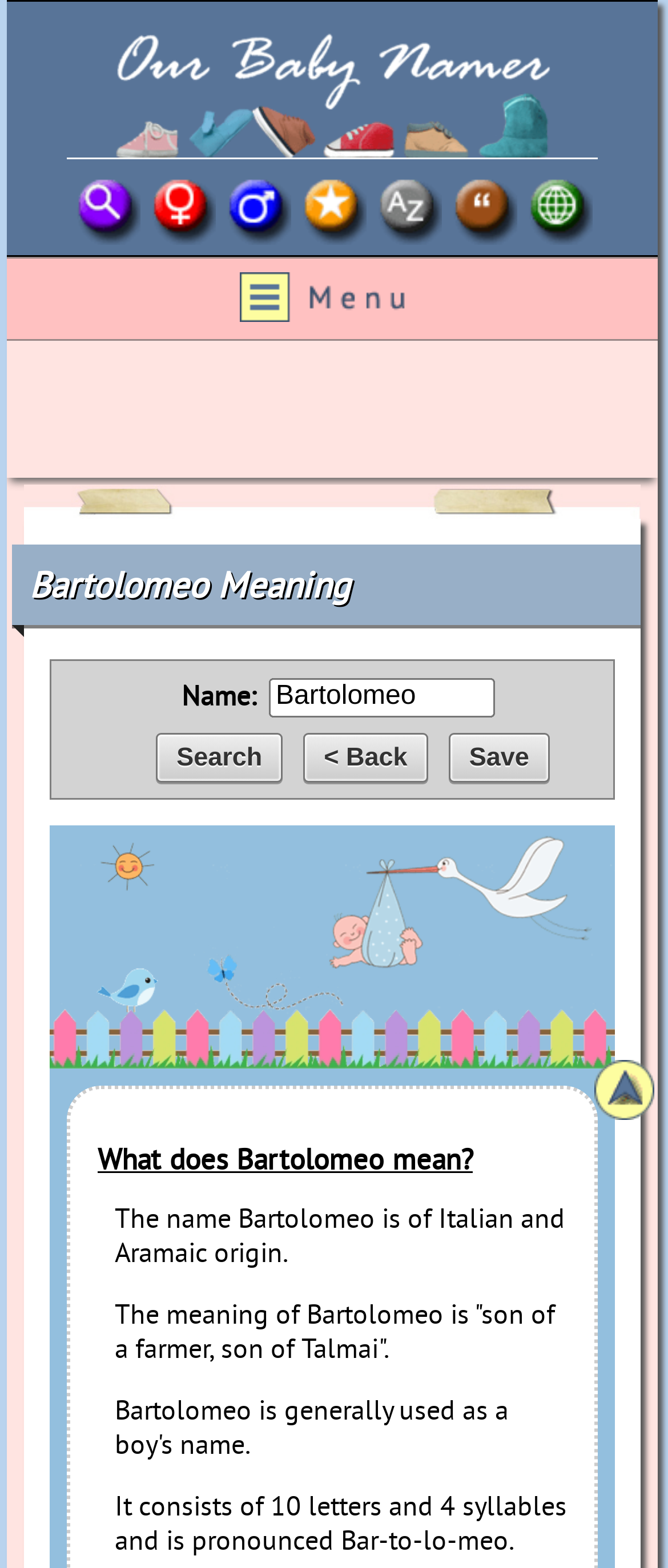Determine the bounding box coordinates of the region to click in order to accomplish the following instruction: "Click the Search button". Provide the coordinates as four float numbers between 0 and 1, specifically [left, top, right, bottom].

[0.233, 0.467, 0.423, 0.499]